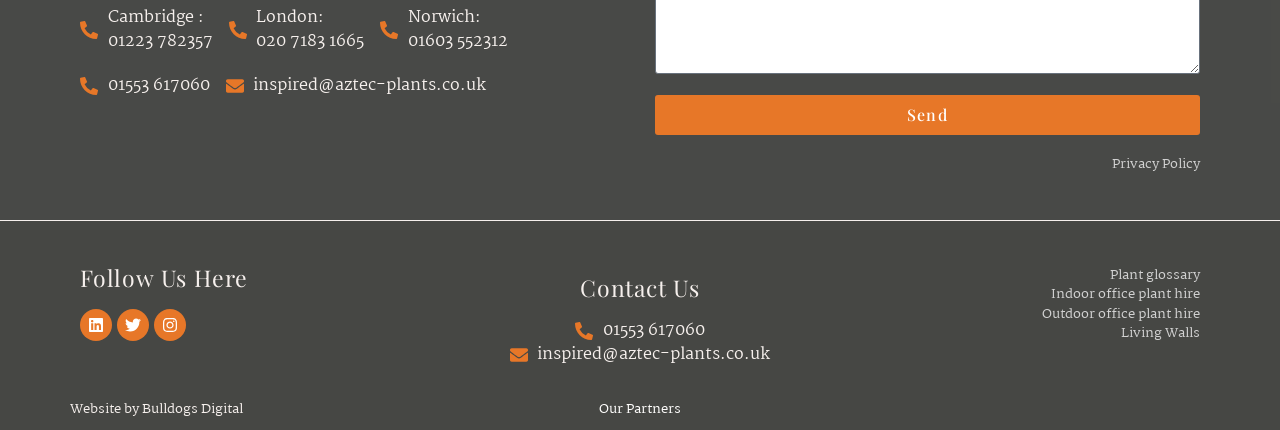Please specify the bounding box coordinates of the clickable section necessary to execute the following command: "Click the 'Send' button".

[0.512, 0.221, 0.938, 0.314]